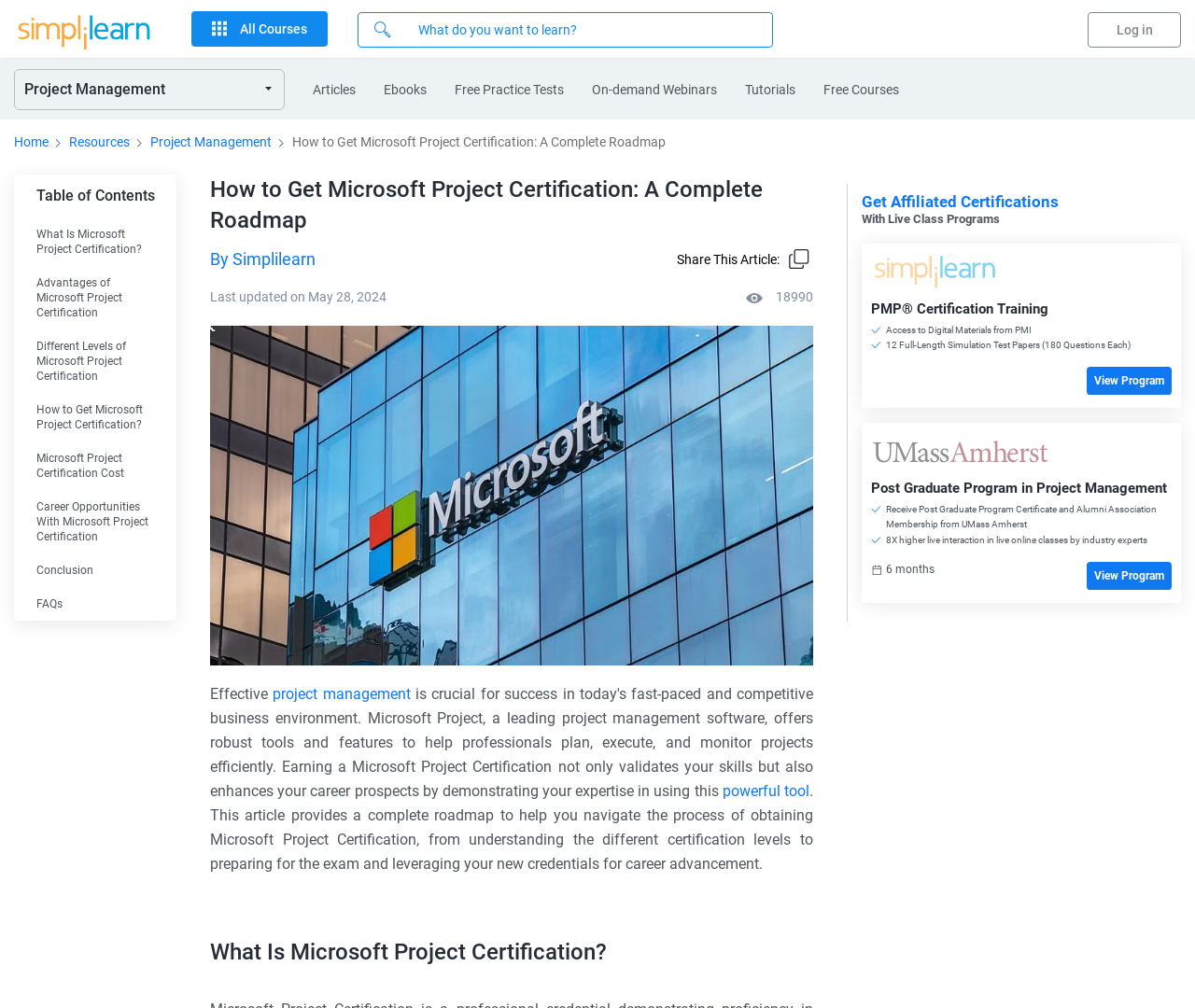How many simulation test papers are included in the PMP Certification Training program?
Answer briefly with a single word or phrase based on the image.

12